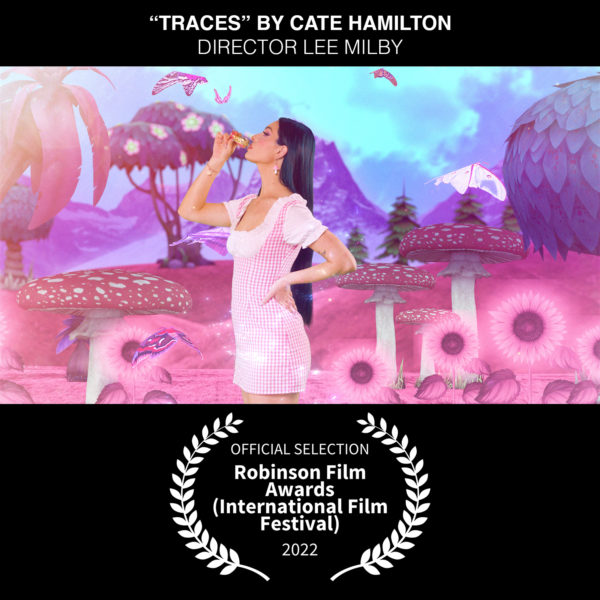What is the background of the music video?
From the image, respond using a single word or phrase.

Colorful and surreal